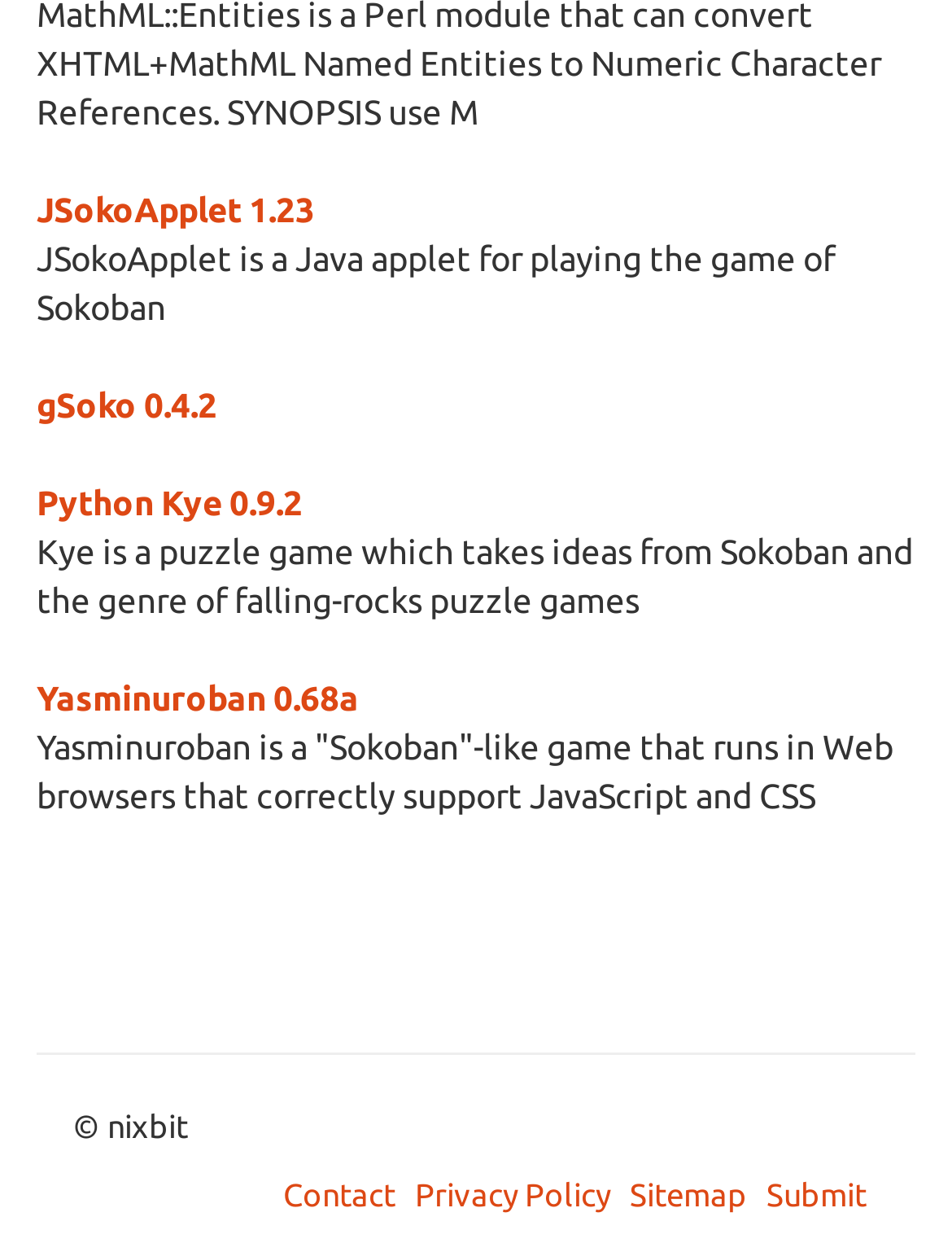Determine the bounding box coordinates of the UI element that matches the following description: "Submit". The coordinates should be four float numbers between 0 and 1 in the format [left, top, right, bottom].

[0.805, 0.947, 0.923, 0.975]